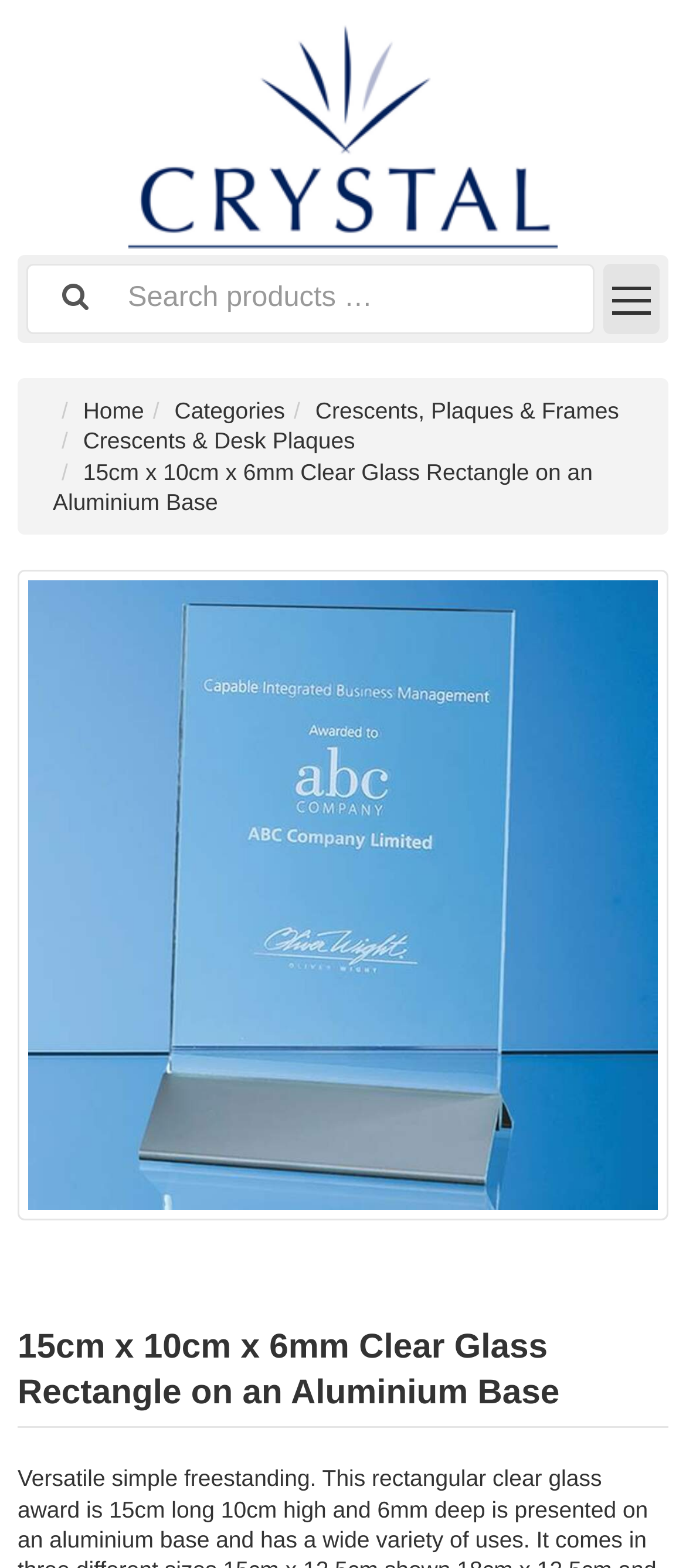Provide a thorough description of the webpage you see.

The webpage appears to be a product page for a clear glass rectangle award on an aluminium base. At the top left corner, there is a logo of "Crystalzero" accompanied by a link to the website's homepage. Next to the logo, there is a search box where users can input keywords to search for products. On the right side of the search box, there is a button with no text.

Below the top navigation bar, there is a breadcrumb navigation menu with links to "Home", "Categories", "Crescents, Plaques & Frames", and "Crescents & Desk Plaques". These links are arranged horizontally and are positioned near the top of the page.

The main content of the page is a product description, which is a rectangular clear glass award that is 15cm long, 10cm high, and 6mm deep, presented on an aluminium base. This description is displayed prominently in the middle of the page. Below the product description, there is a large image of the product, which takes up most of the page's width.

At the bottom of the page, there is a heading that repeats the product description, which is "15cm x 10cm x 6mm Clear Glass Rectangle on an Aluminium Base".